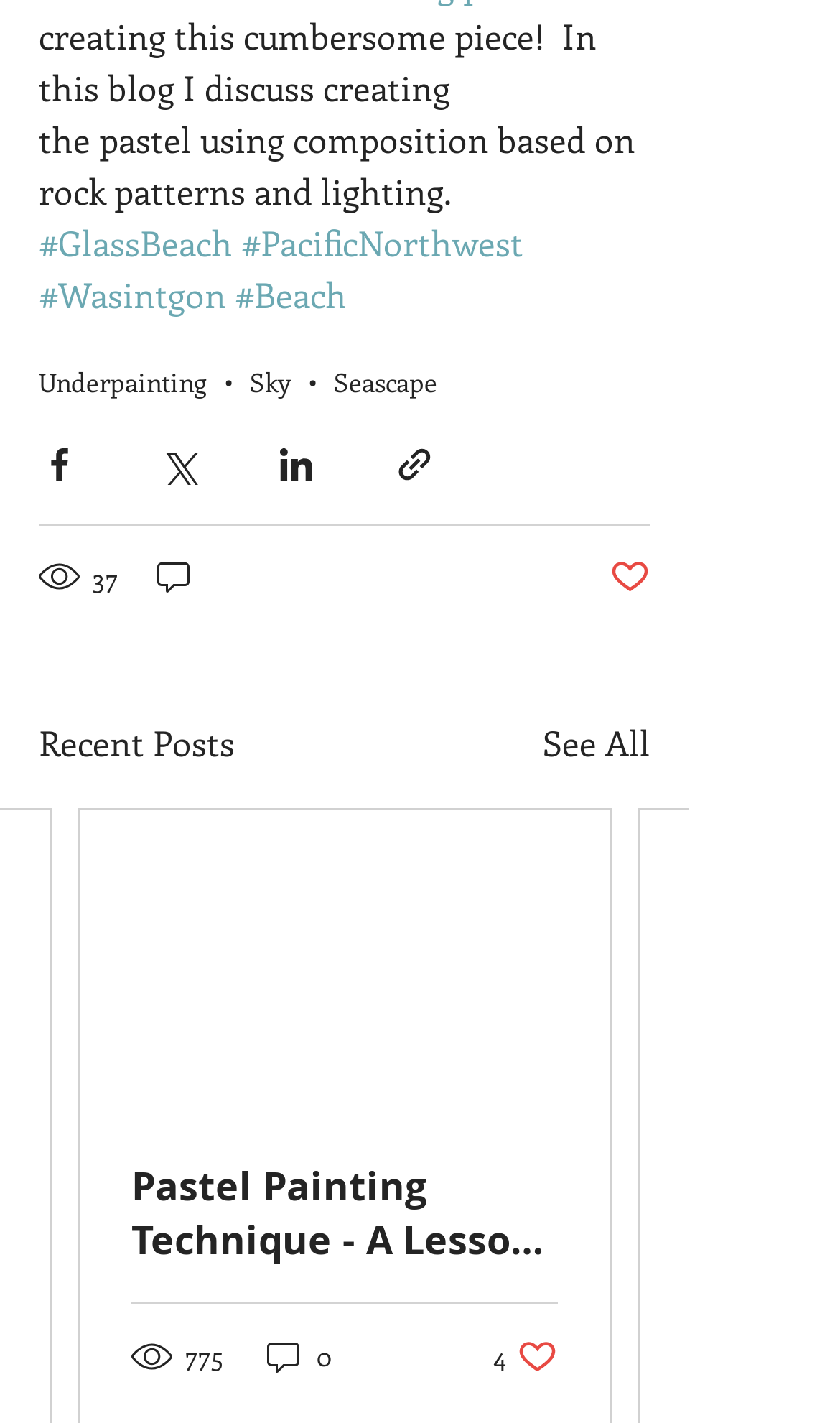Bounding box coordinates are specified in the format (top-left x, top-left y, bottom-right x, bottom-right y). All values are floating point numbers bounded between 0 and 1. Please provide the bounding box coordinate of the region this sentence describes: #Beach

[0.279, 0.191, 0.413, 0.222]